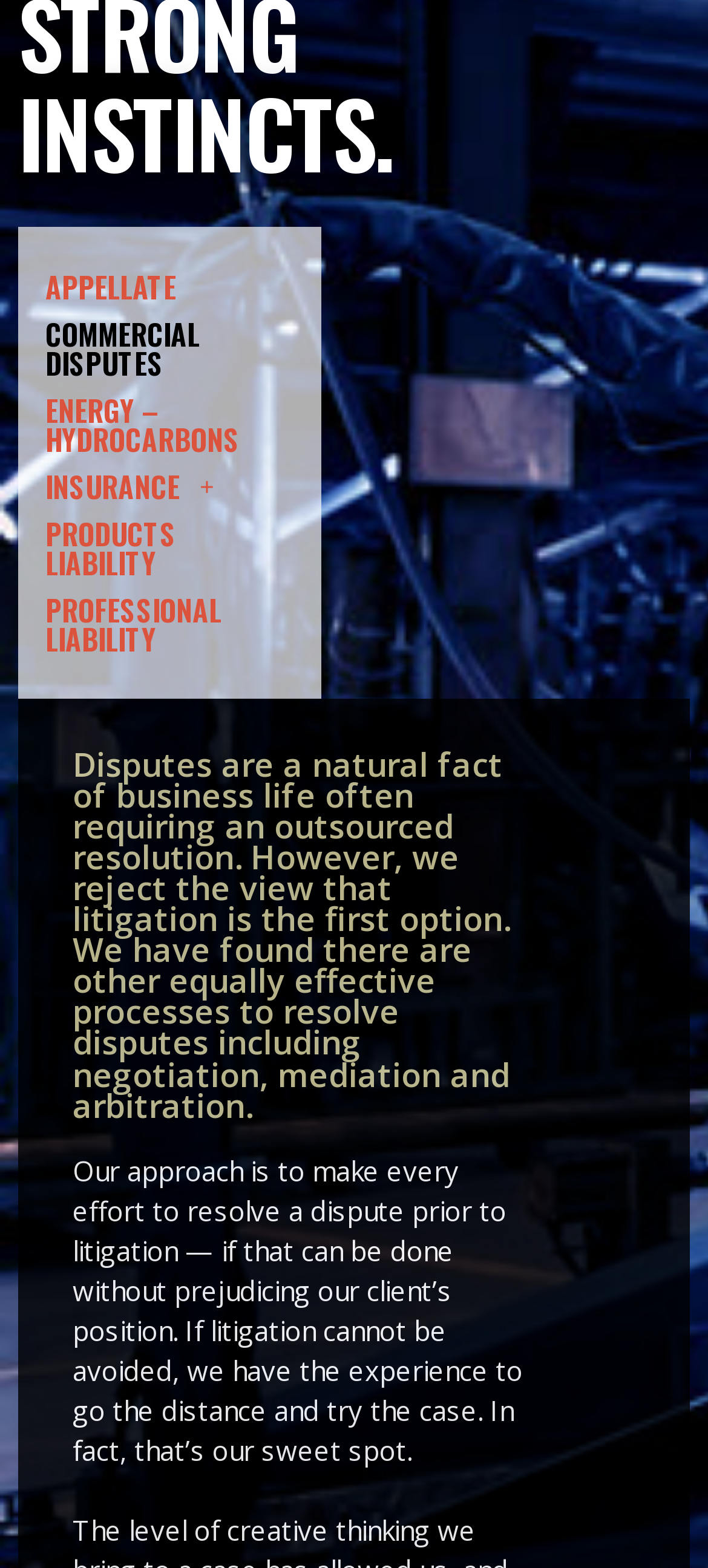Locate the bounding box coordinates of the UI element described by: "Products Liability". Provide the coordinates as four float numbers between 0 and 1, formatted as [left, top, right, bottom].

[0.026, 0.325, 0.453, 0.373]